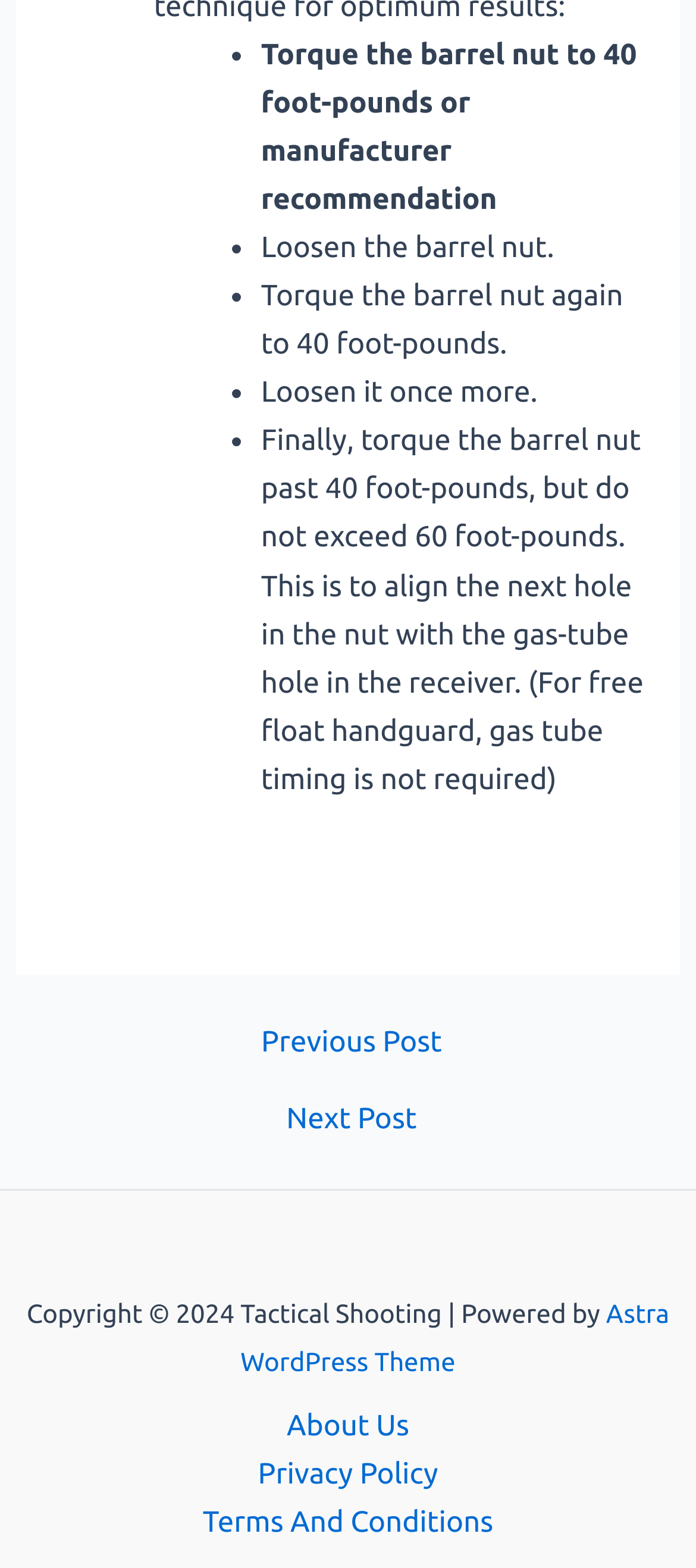Find the bounding box coordinates for the HTML element specified by: "title="Forces International"".

None